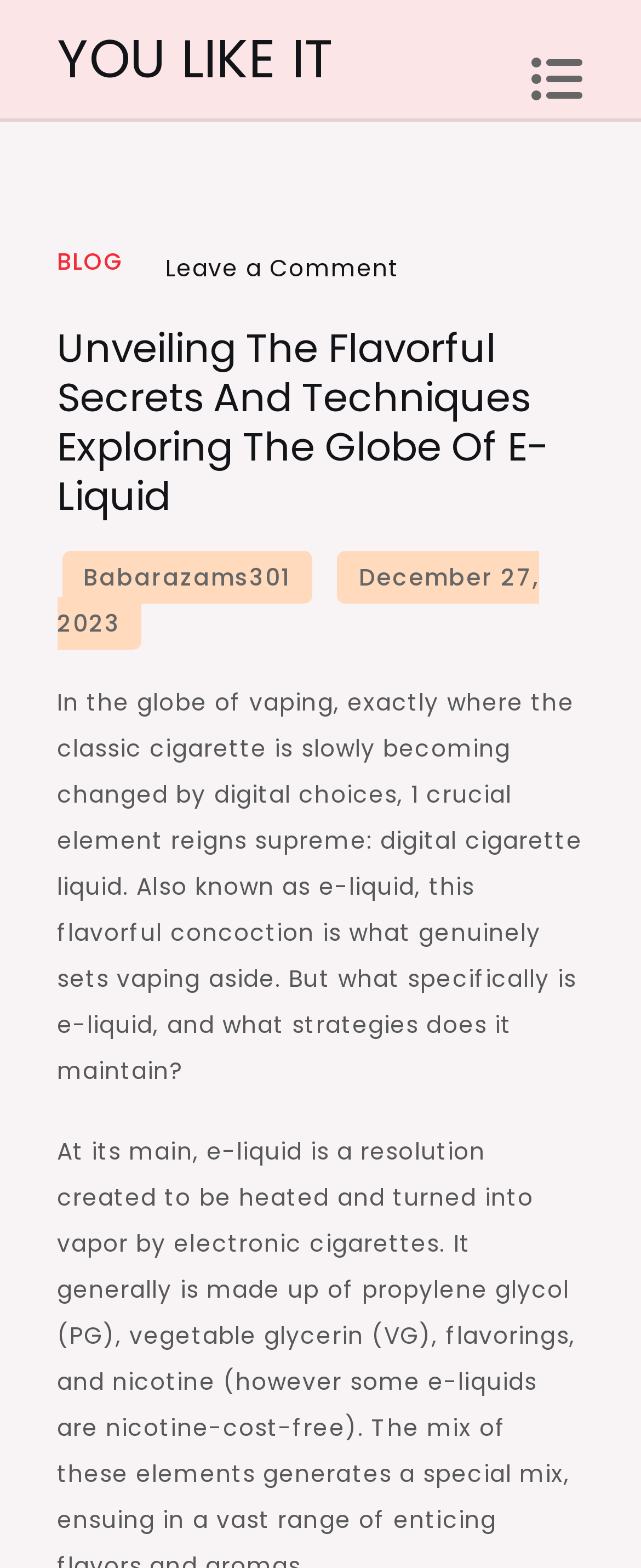Please analyze the image and provide a thorough answer to the question:
What is e-liquid also known as?

E-liquid is also known as digital cigarette liquid, as mentioned in the text on the webpage, which states 'Also known as e-liquid, this flavorful concoction is what genuinely sets vaping aside'.